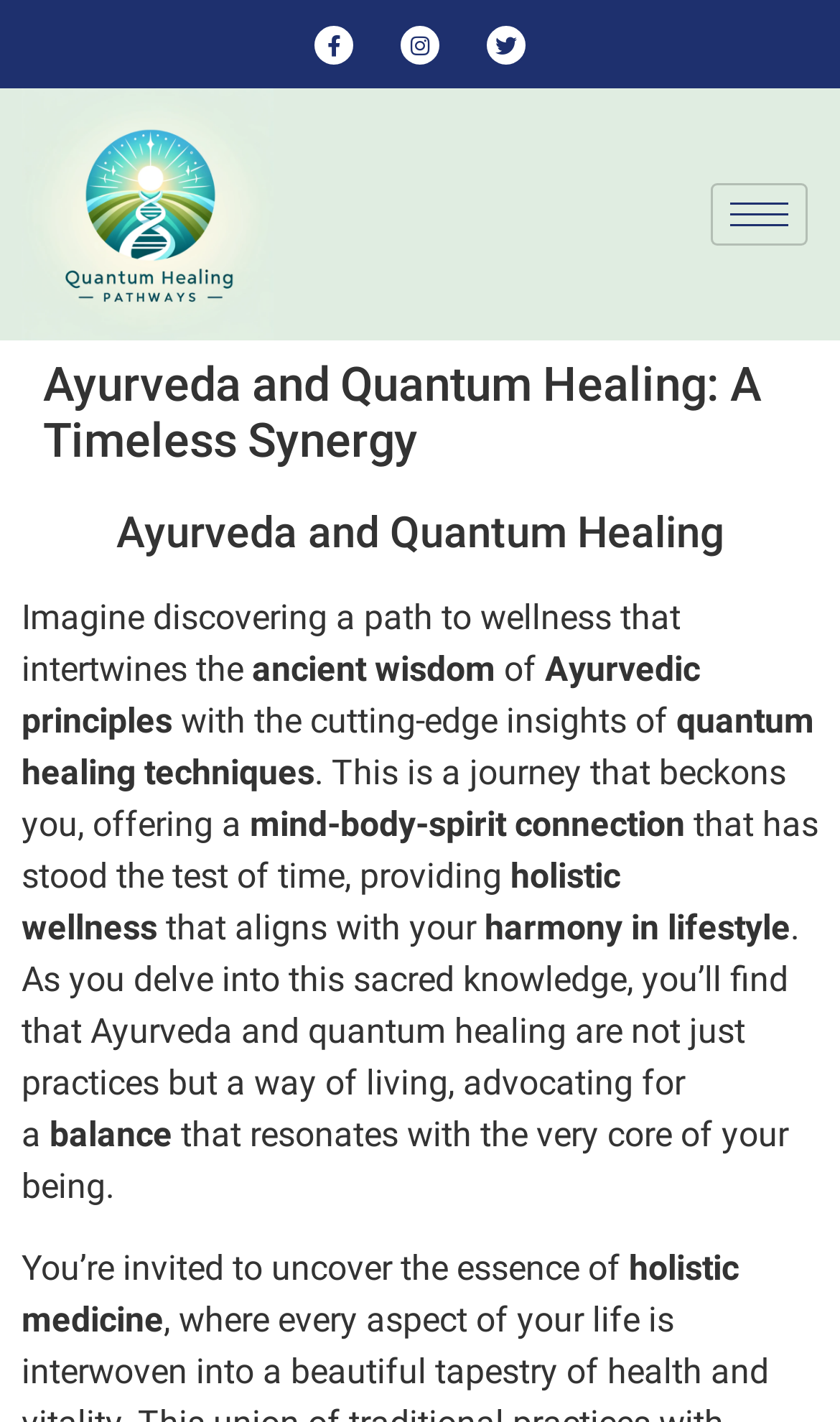What social media platforms are linked on the website?
Please use the image to provide a one-word or short phrase answer.

Facebook, Instagram, Twitter